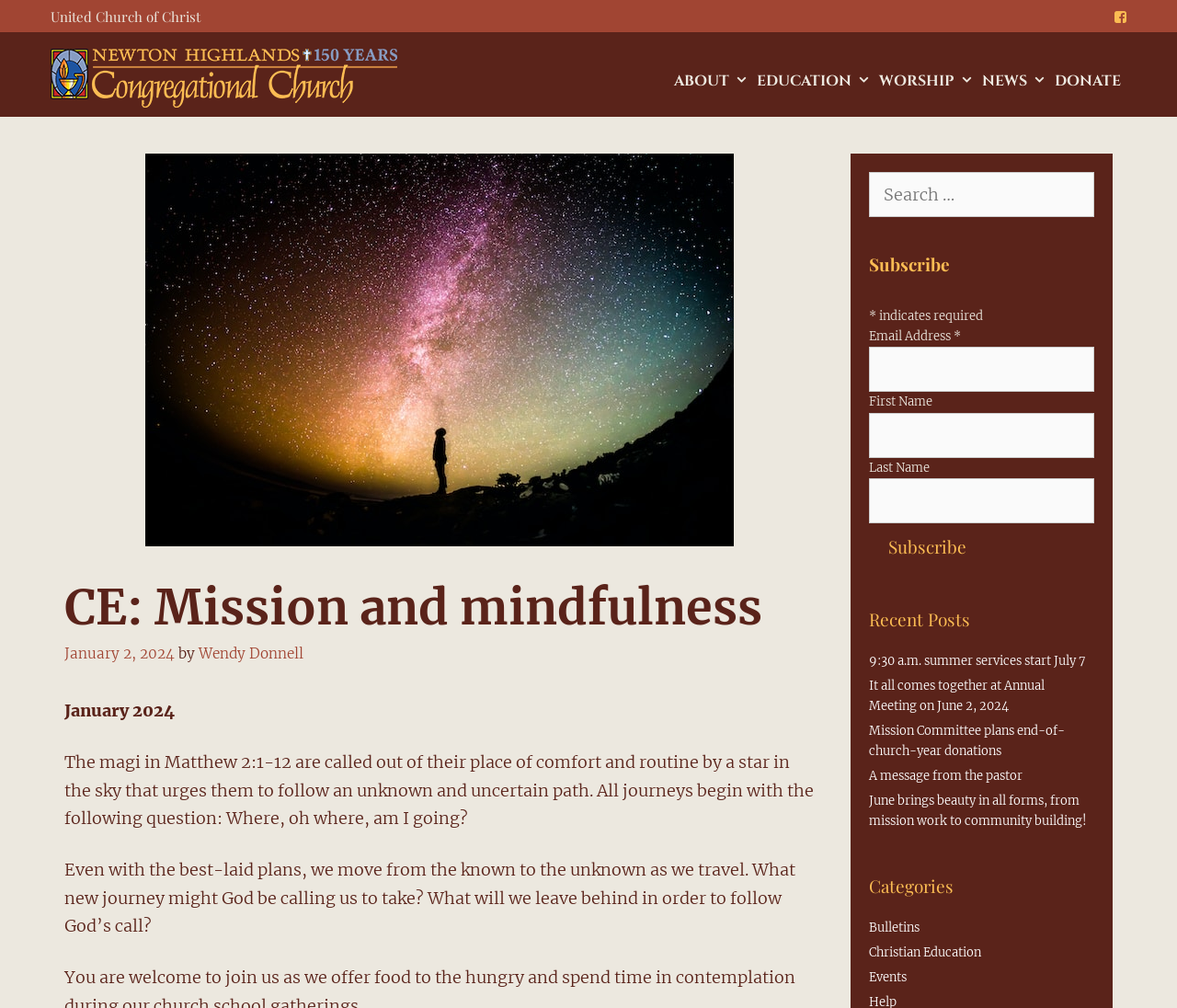Can you give a comprehensive explanation to the question given the content of the image?
What is the name of the church?

I found the answer by looking at the static text element with the content 'United Church of Christ' which is a child of the complementary element with ID 27.